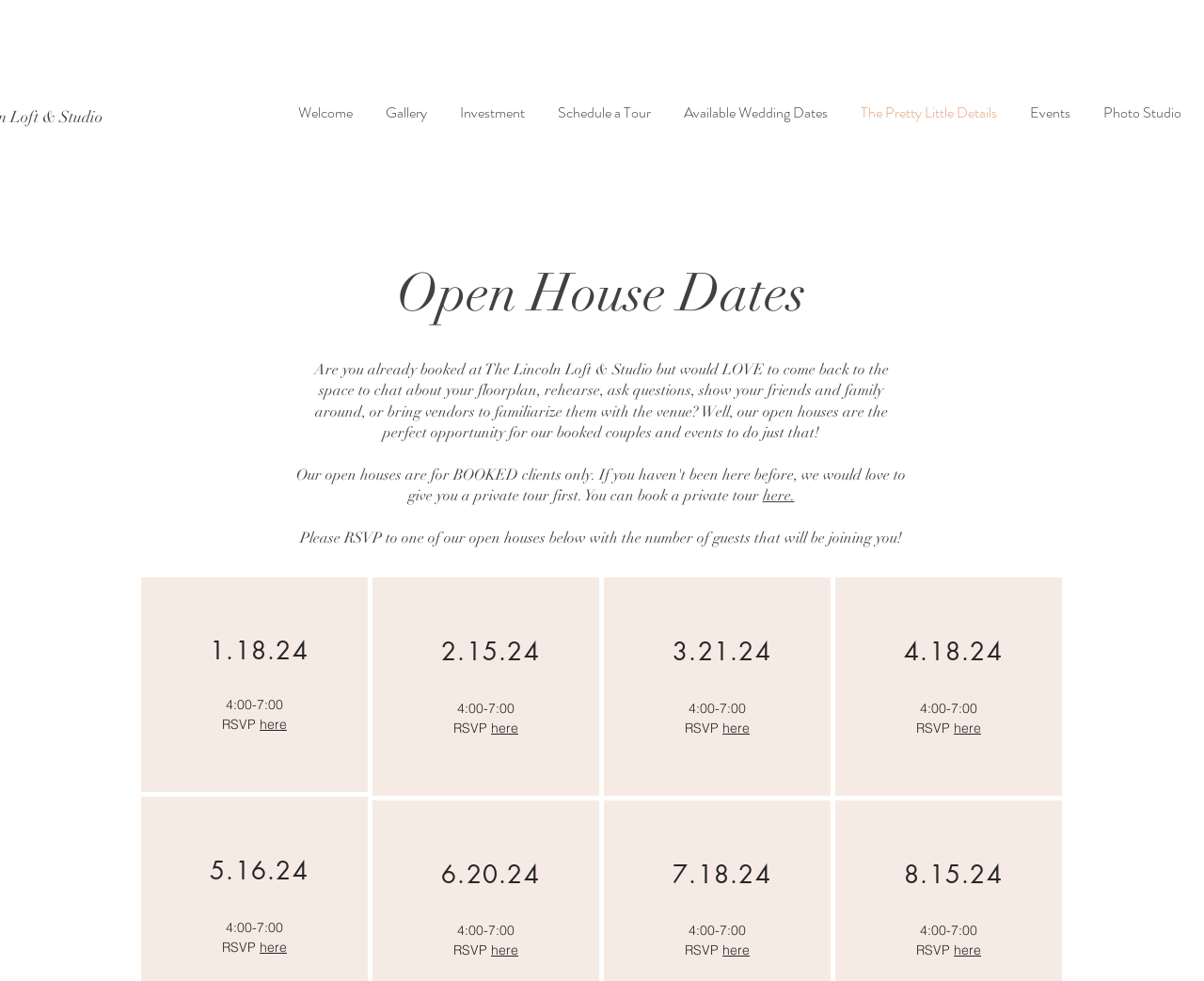What is the time range for the open houses?
Please respond to the question with a detailed and informative answer.

The webpage lists the time range for each open house as 4:00-7:00, which is the same for all four open house dates.